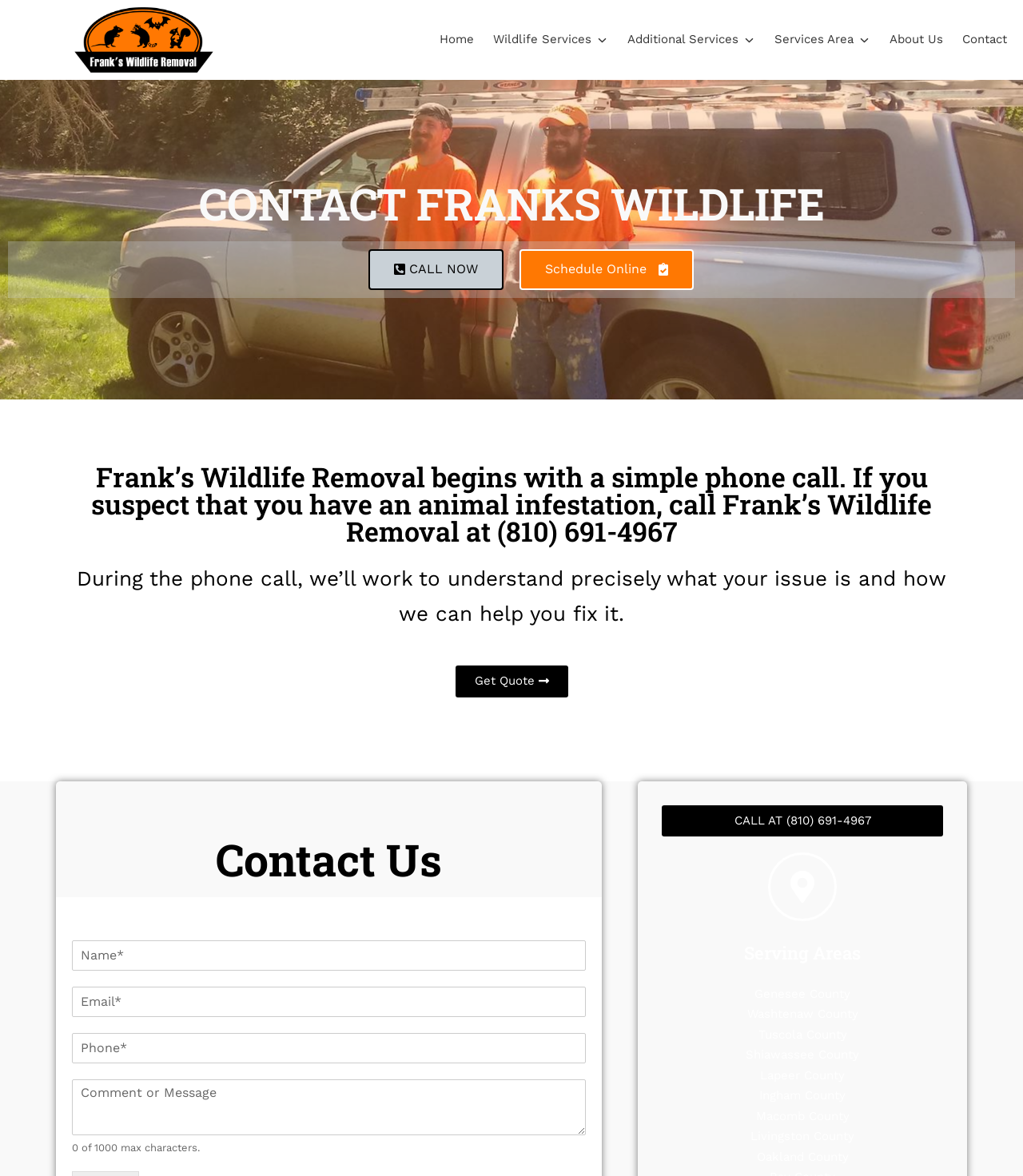What is the phone number to call for wildlife removal?
Look at the image and construct a detailed response to the question.

The phone number can be found in the heading 'Frank’s Wildlife Removal begins with a simple phone call...' and also in the link 'CALL AT (810) 691-4967'.